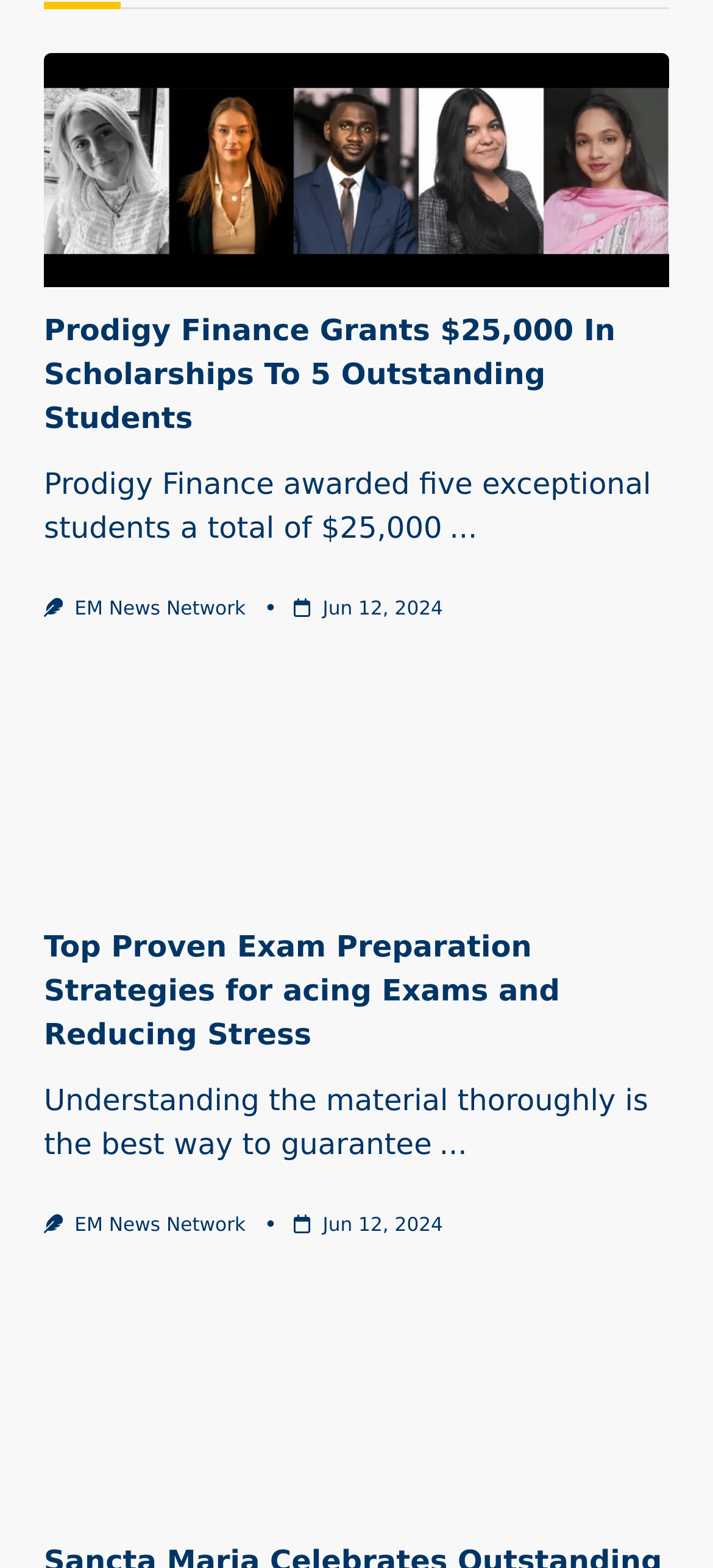From the webpage screenshot, predict the bounding box of the UI element that matches this description: "Jun 12, 2024Jun 12, 2024".

[0.453, 0.774, 0.621, 0.788]